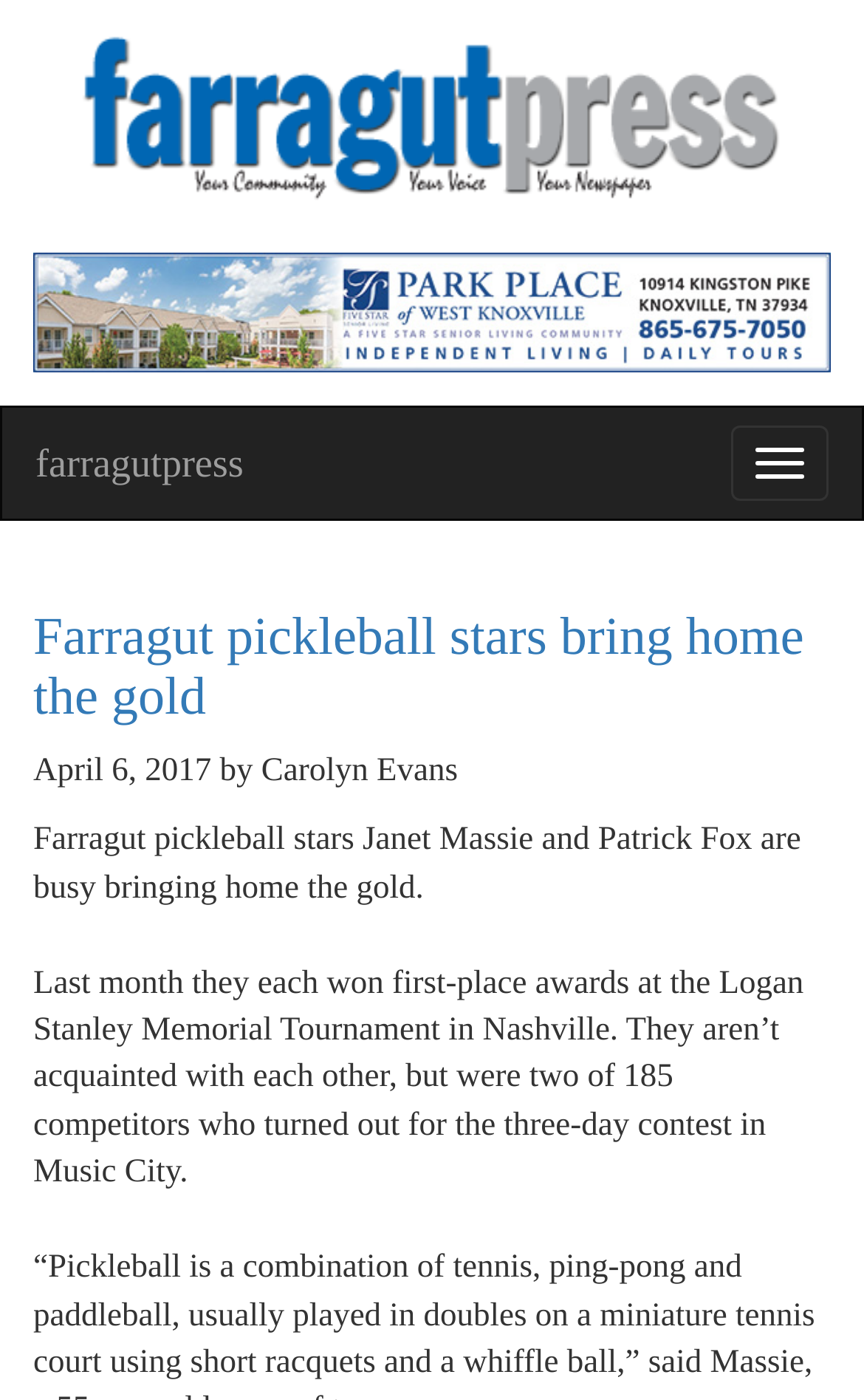Examine the screenshot and answer the question in as much detail as possible: How many competitors were there in the tournament?

I found the number of competitors by reading the static text element that says 'They aren’t acquainted with each other, but were two of 185 competitors who turned out for the three-day contest in Music City'.